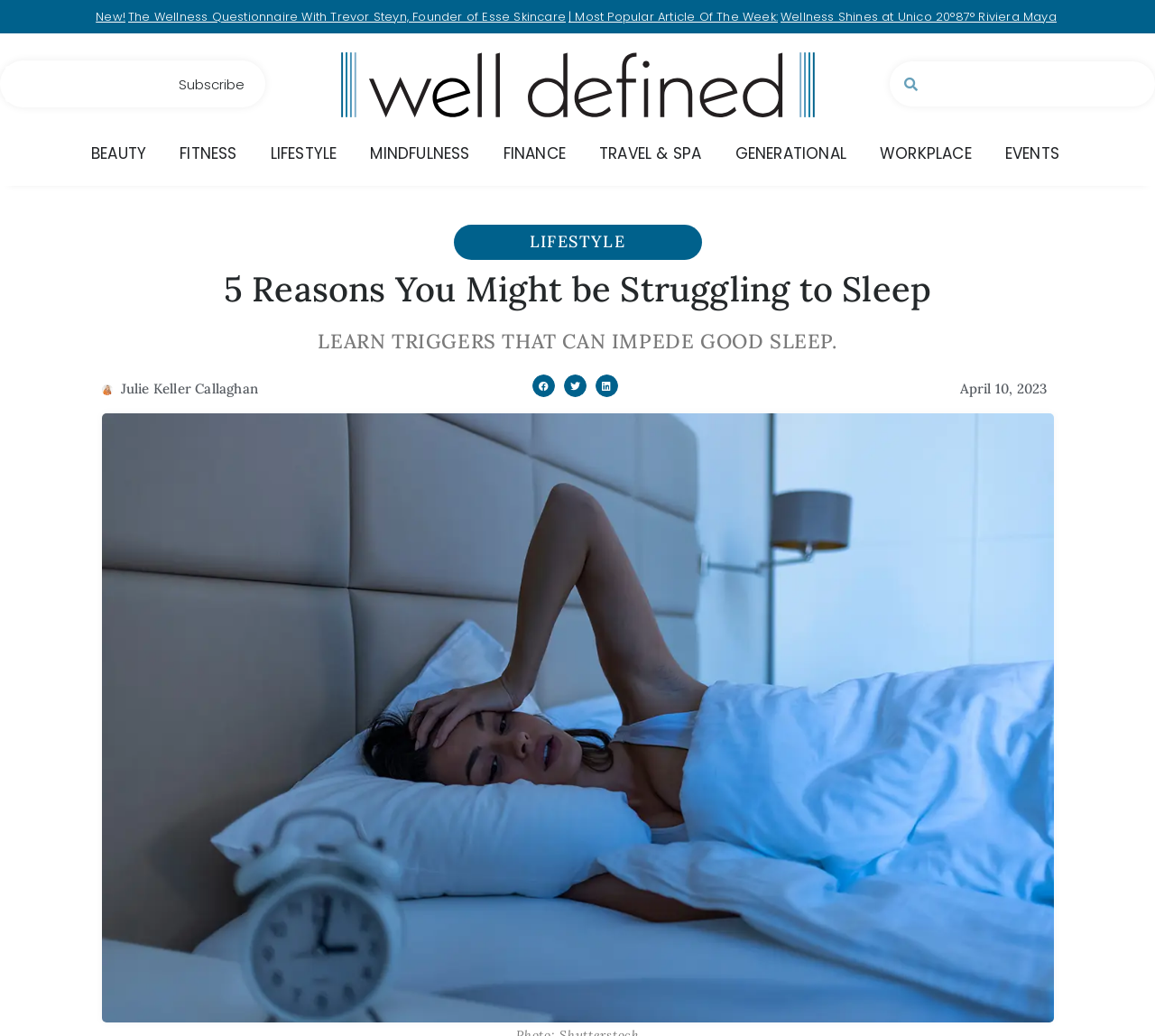Please identify the bounding box coordinates of the element's region that I should click in order to complete the following instruction: "Read more about 'APPS'". The bounding box coordinates consist of four float numbers between 0 and 1, i.e., [left, top, right, bottom].

None